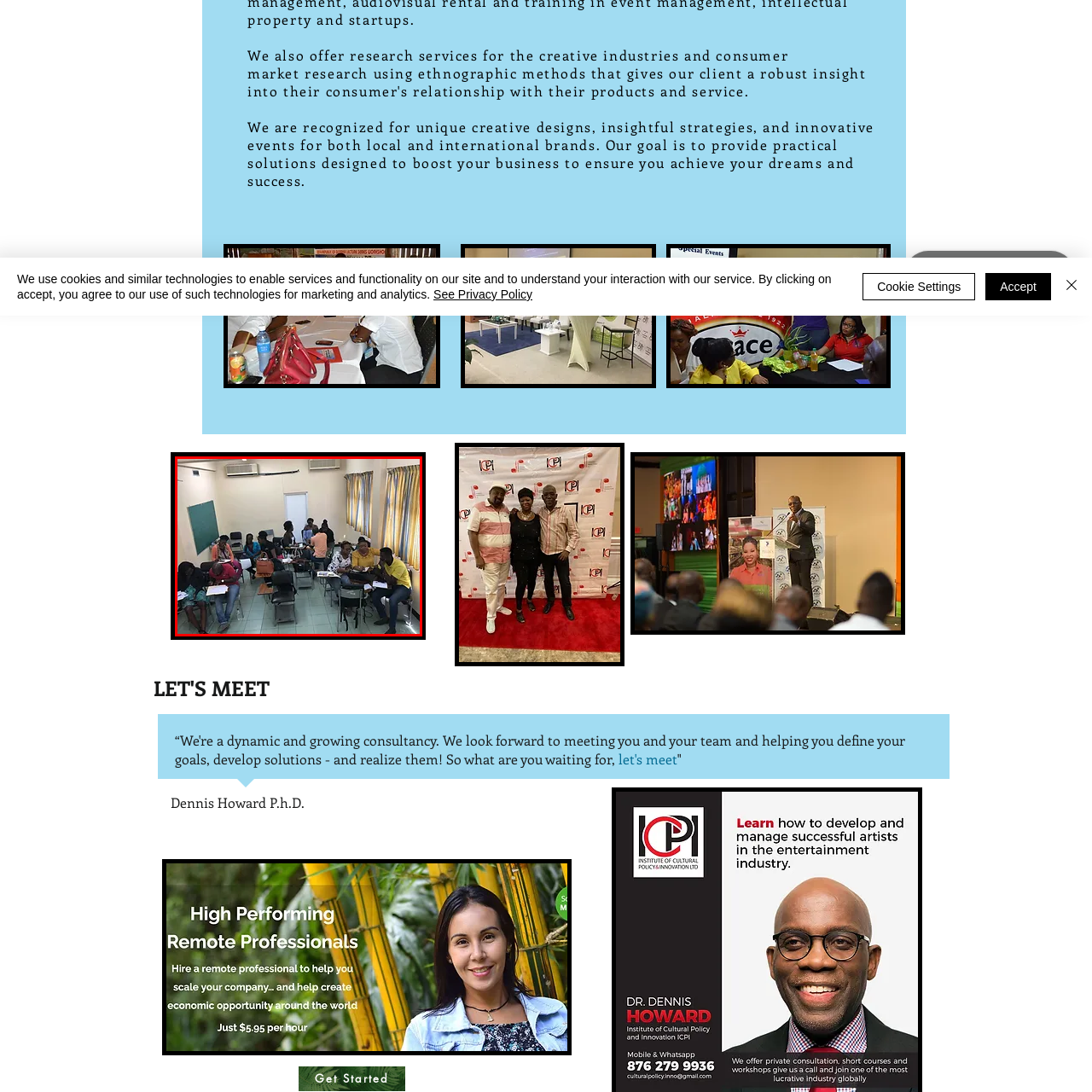View the image within the red box and answer the following question with a concise word or phrase:
What is visible on the left side of the room?

A chalkboard